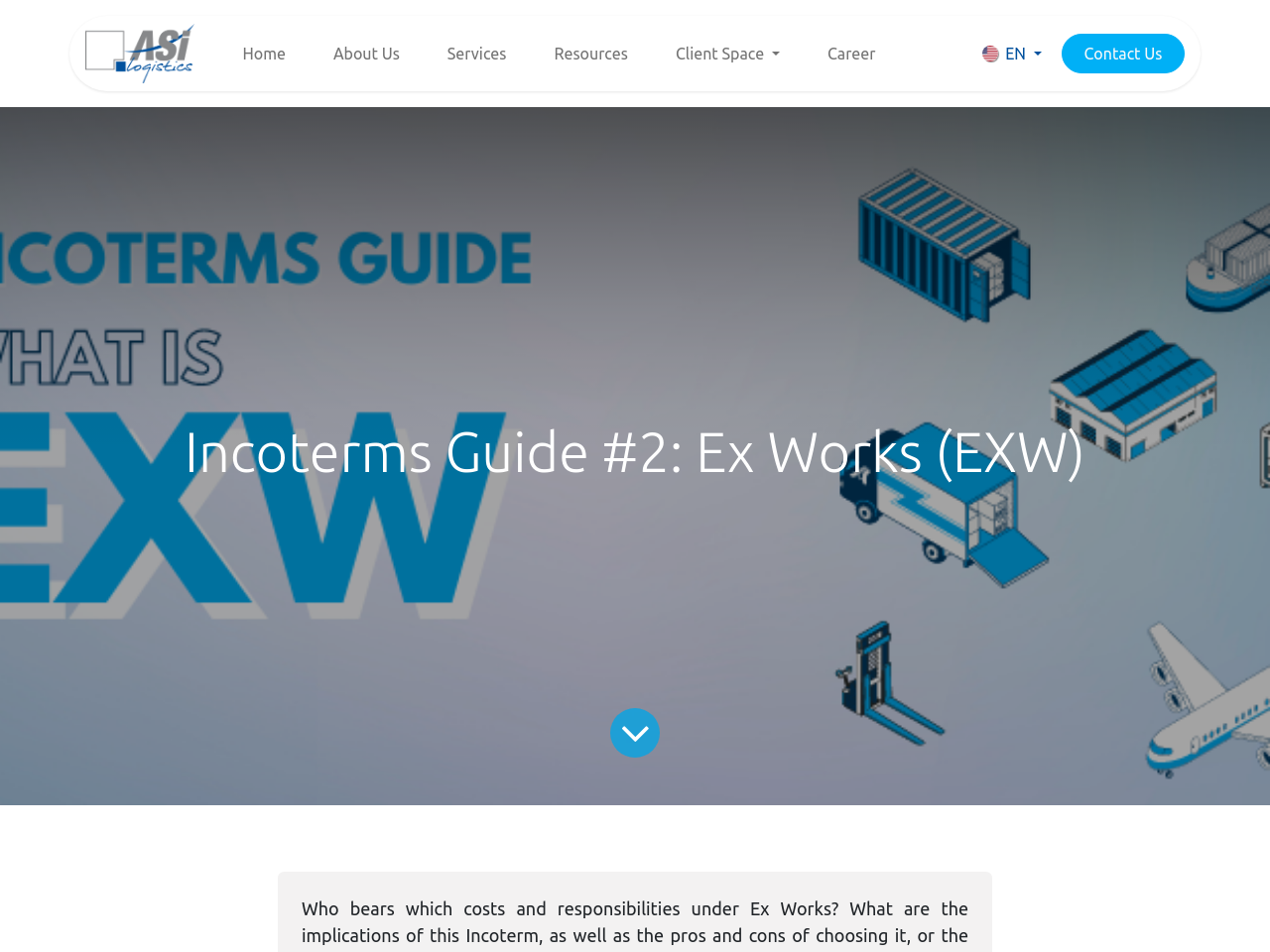Find the bounding box coordinates of the element to click in order to complete this instruction: "Read the Incoterms Guide #2: Ex Works (EXW)". The bounding box coordinates must be four float numbers between 0 and 1, denoted as [left, top, right, bottom].

[0.066, 0.44, 0.934, 0.51]